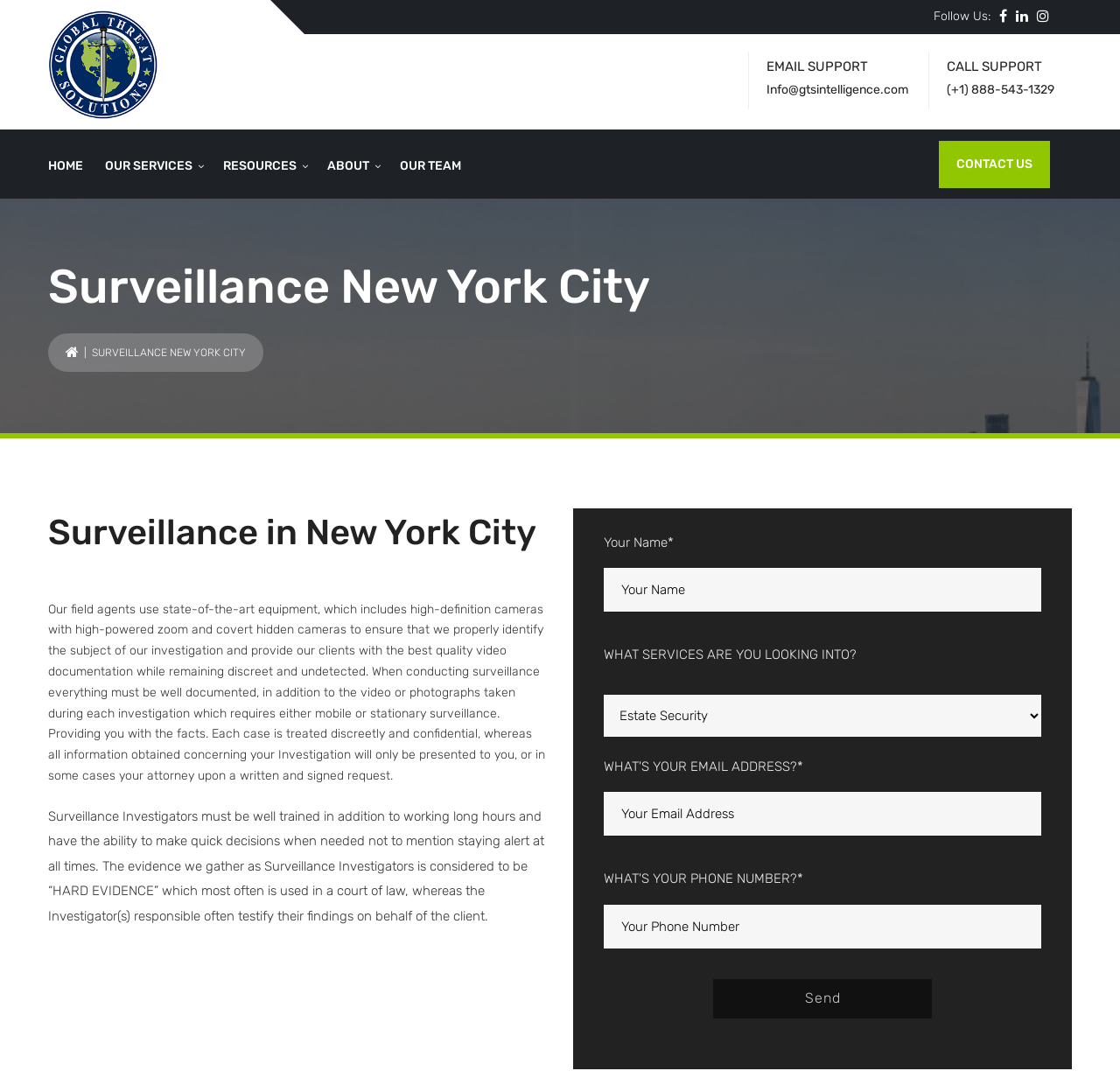Illustrate the webpage thoroughly, mentioning all important details.

The webpage is about Surveillance New York City, a service provided by Global Threat Solutions. At the top right corner, there are three social media links represented by icons. Below them, there is a "Follow Us:" text. On the top left, there is a navigation menu with links to "HOME", "OUR SERVICES", "RESOURCES", "ABOUT", "OUR TEAM", and "CONTACT US".

The main content of the page is divided into two sections. The left section has a heading "Surveillance New York City" followed by a brief description of the service, which includes the use of state-of-the-art equipment, high-definition cameras, and covert hidden cameras to provide high-quality video documentation while remaining discreet and undetected. The text also mentions that each case is treated discreetly and confidentially.

Below the description, there is another section of text that explains the role of Surveillance Investigators, who must be well-trained, work long hours, and make quick decisions. The evidence gathered by these investigators is considered "HARD EVIDENCE" and is often used in a court of law.

On the right side of the page, there is a contact form with fields for "Your Name", "WHAT SERVICES ARE YOU LOOKING INTO?", "Your Email Address", and "Your Phone Number". The form also has a "Send" button at the bottom.

At the bottom of the page, there is a section with contact information, including an email address and a phone number, as well as a "CALL SUPPORT" and "EMAIL SUPPORT" text.